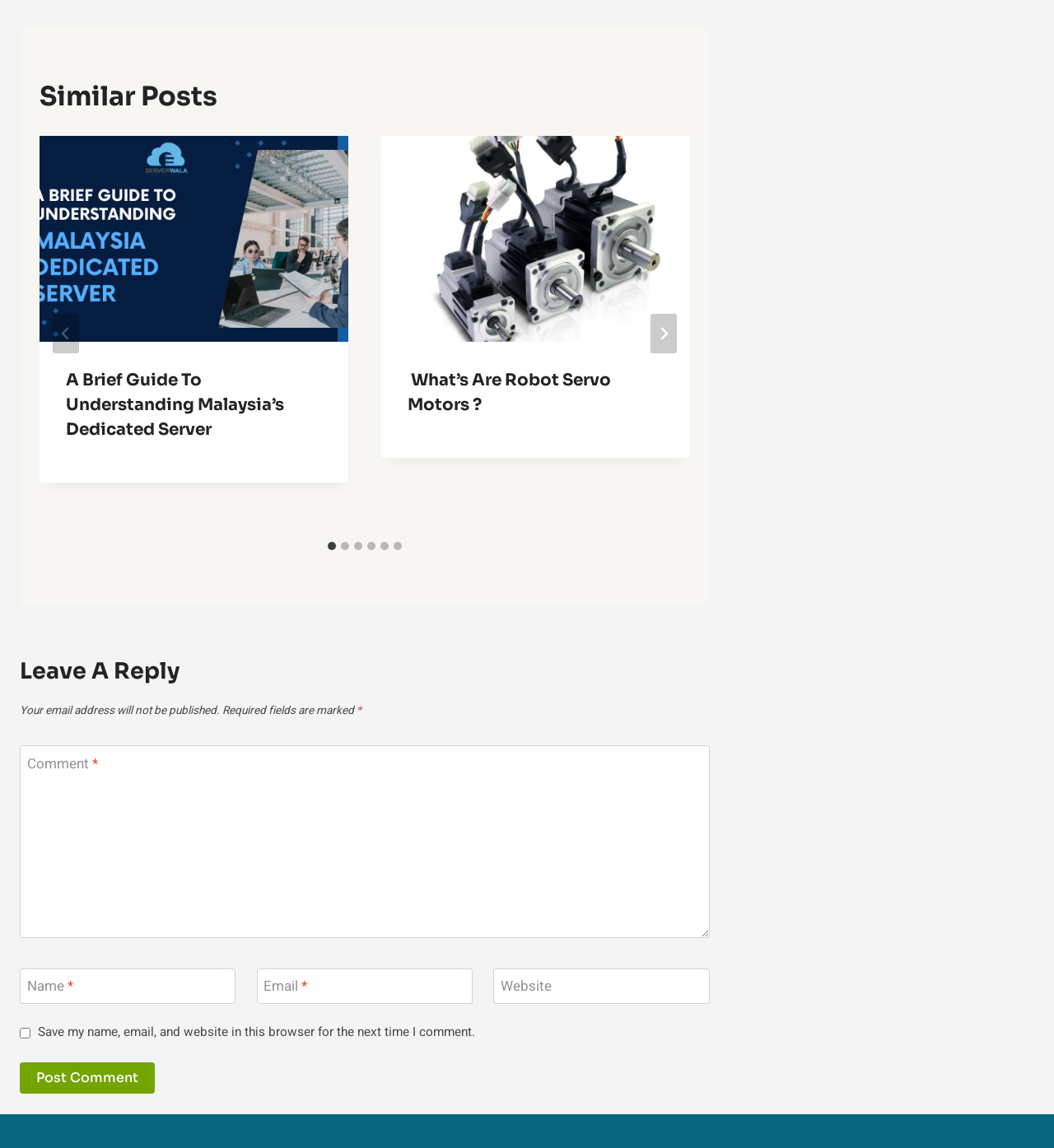Please determine the bounding box coordinates of the section I need to click to accomplish this instruction: "Enter a comment in the 'Comment' field".

[0.019, 0.65, 0.673, 0.817]